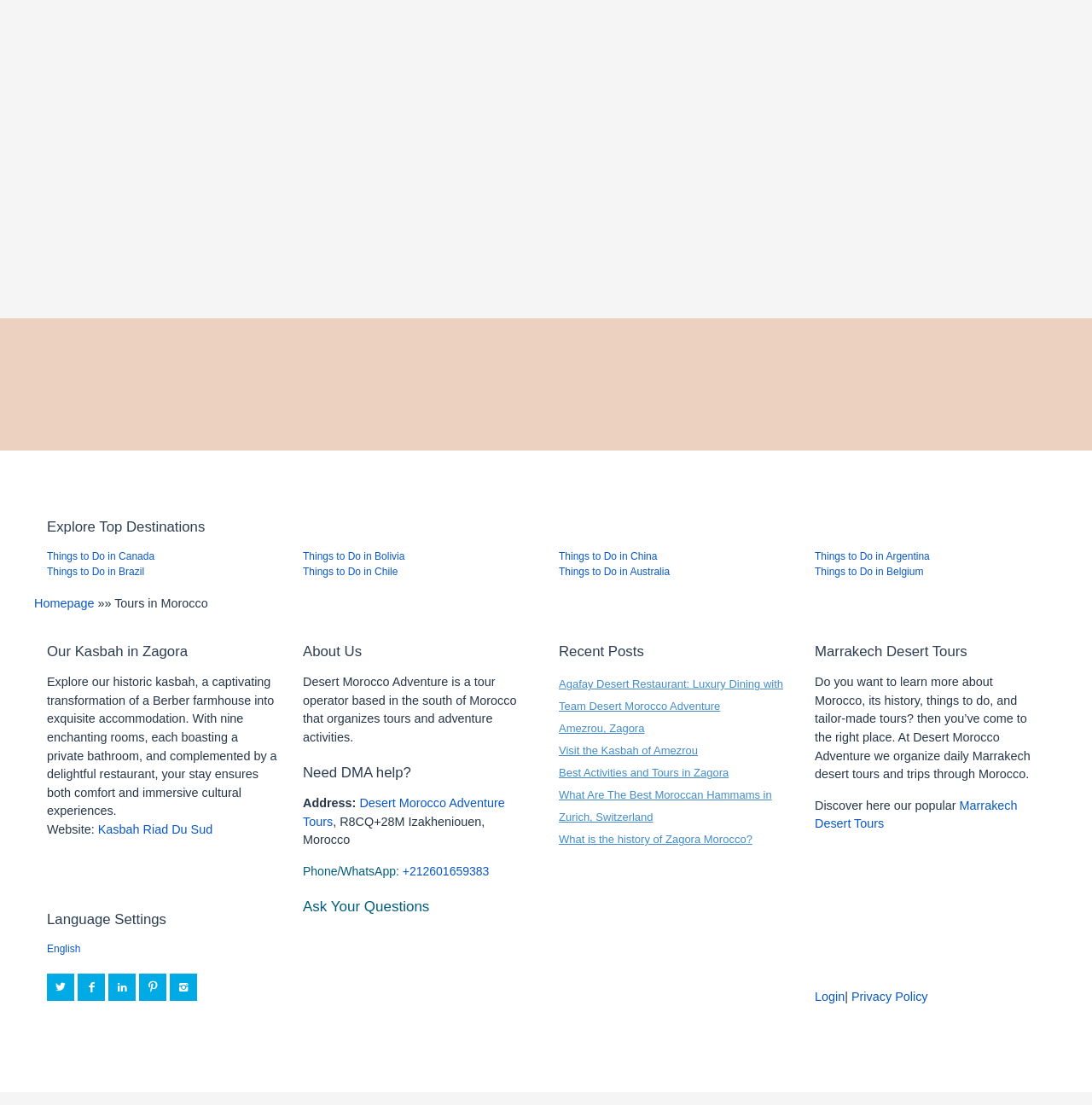Answer the following inquiry with a single word or phrase:
What is the location of Desert Morocco Adventure?

Morocco